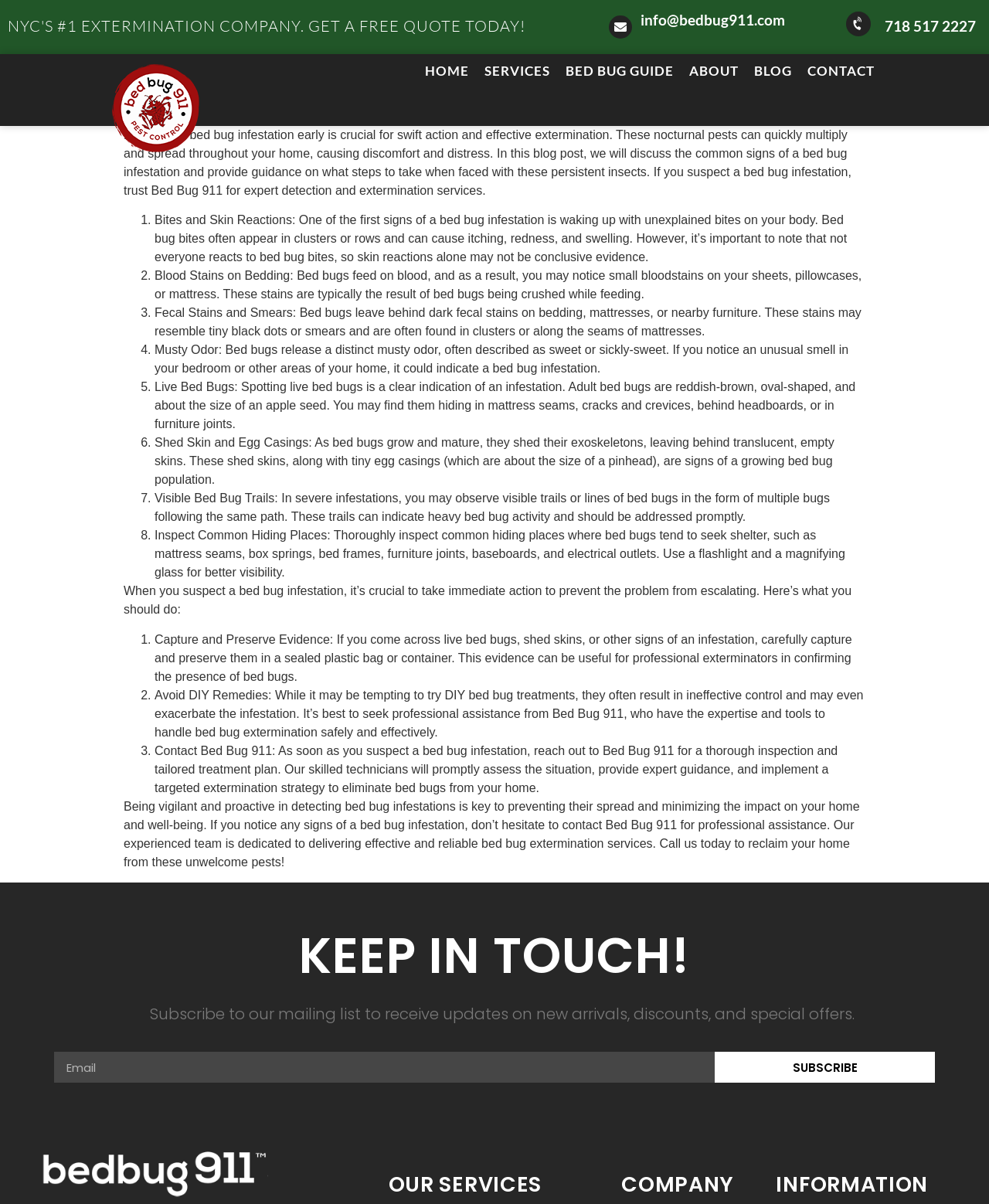Please identify the bounding box coordinates of the area that needs to be clicked to follow this instruction: "Contact Bed Bug 911".

[0.894, 0.014, 0.987, 0.029]